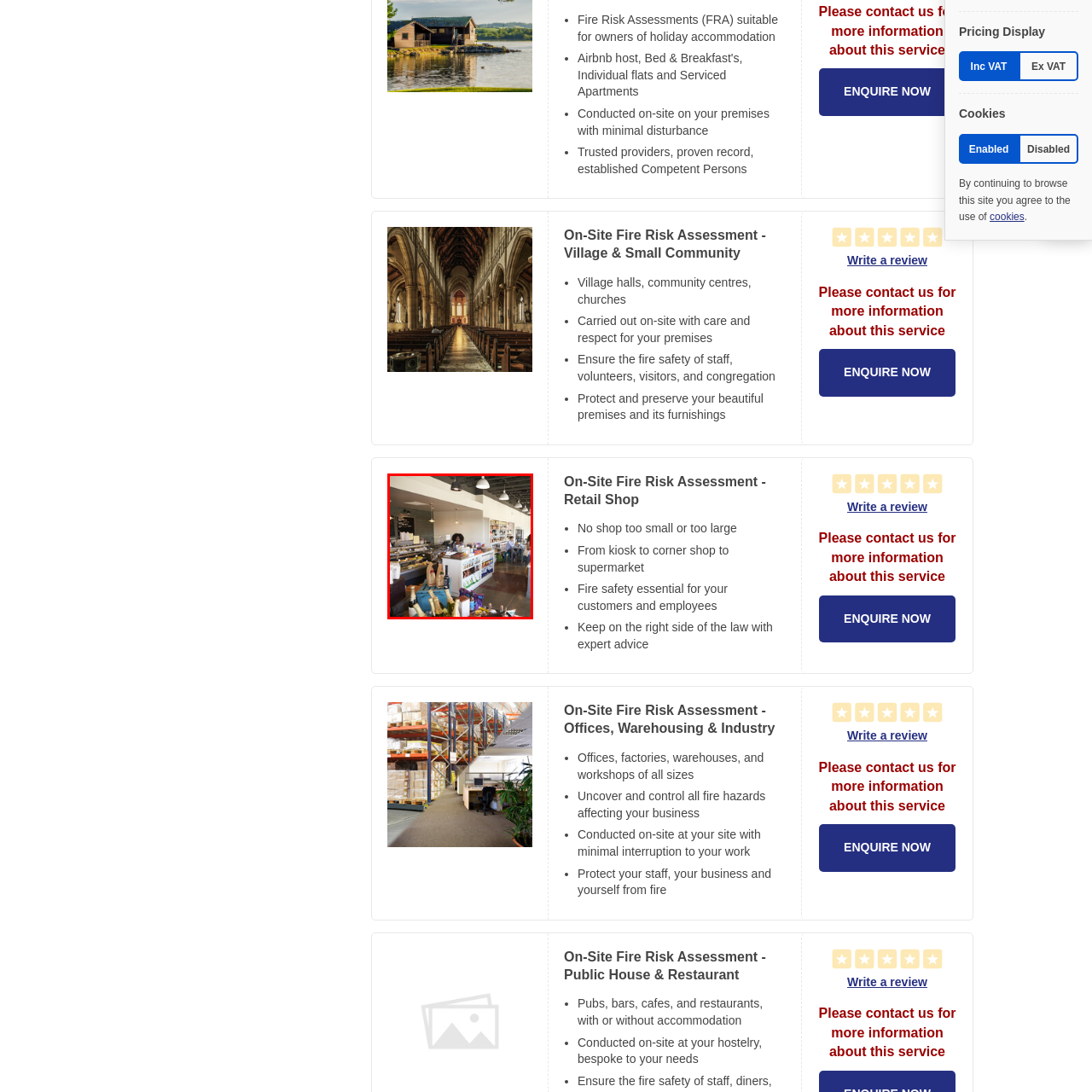Craft an in-depth description of the visual elements captured within the red box.

The image depicts a vibrant café interior, where a friendly staff member stands behind a well-stocked counter filled with various baked goods and beverages. The café features a modern design, with an open layout that invites customers to relax. Soft lighting from hanging lamps illuminates the space, creating a warm and inviting atmosphere. In the background, a couple sits at a table, enjoying their time, while additional products and décor add to the cozy ambiance. This setting is ideal for a casual meet-up or a quiet moment with a cup of coffee.